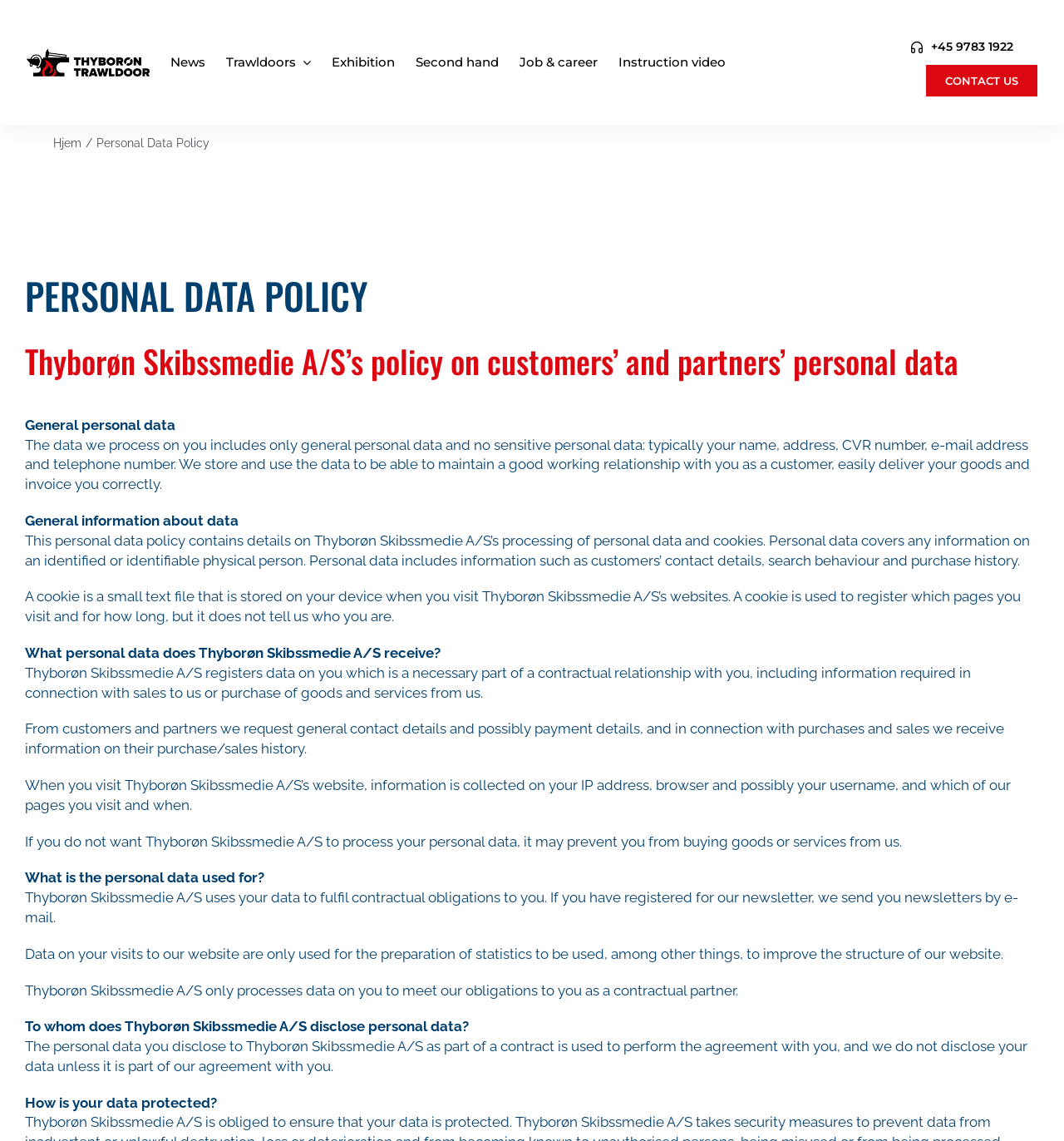Could you find the bounding box coordinates of the clickable area to complete this instruction: "Go to News"?

[0.16, 0.043, 0.193, 0.067]